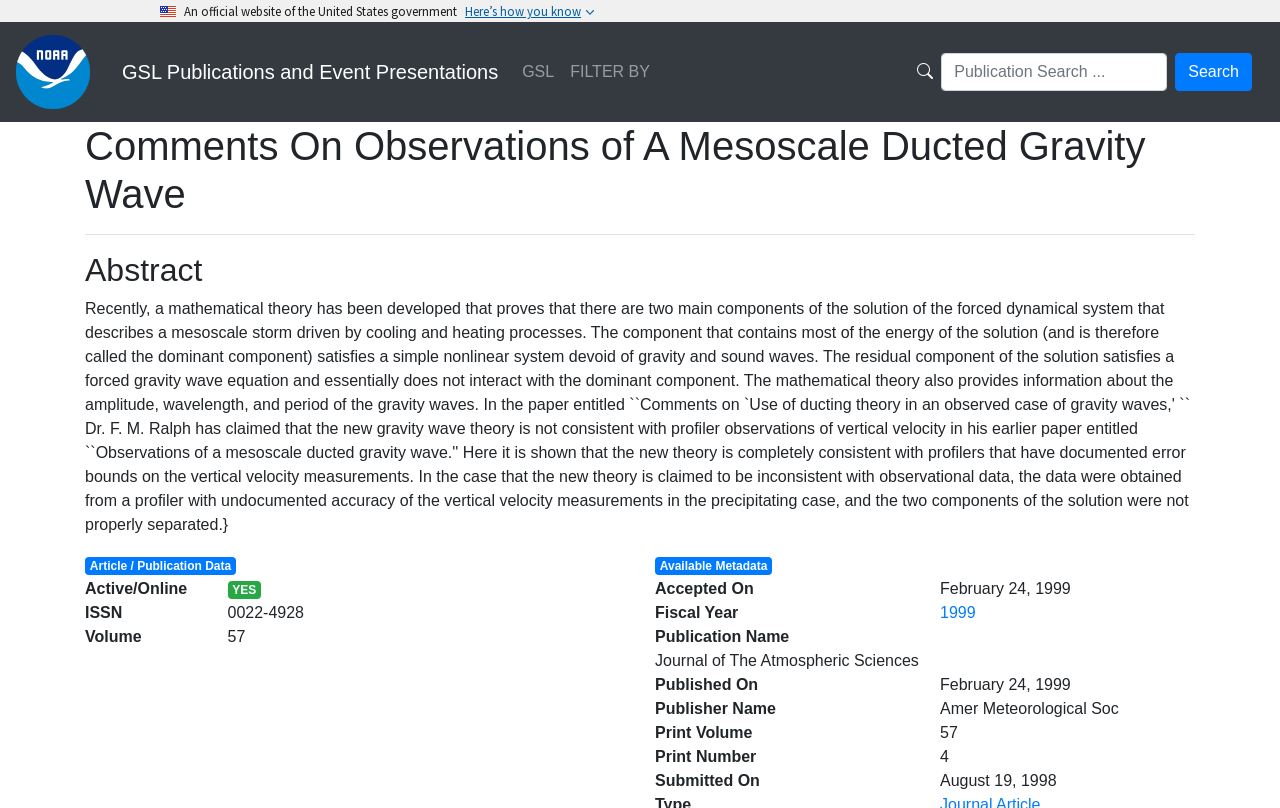Find the primary header on the webpage and provide its text.

Comments On Observations of A Mesoscale Ducted Gravity Wave